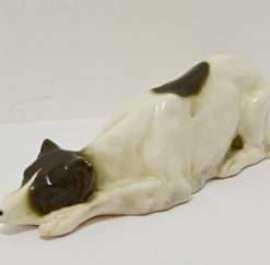What is the primary color of the dog's coat?
Please use the image to provide a one-word or short phrase answer.

White